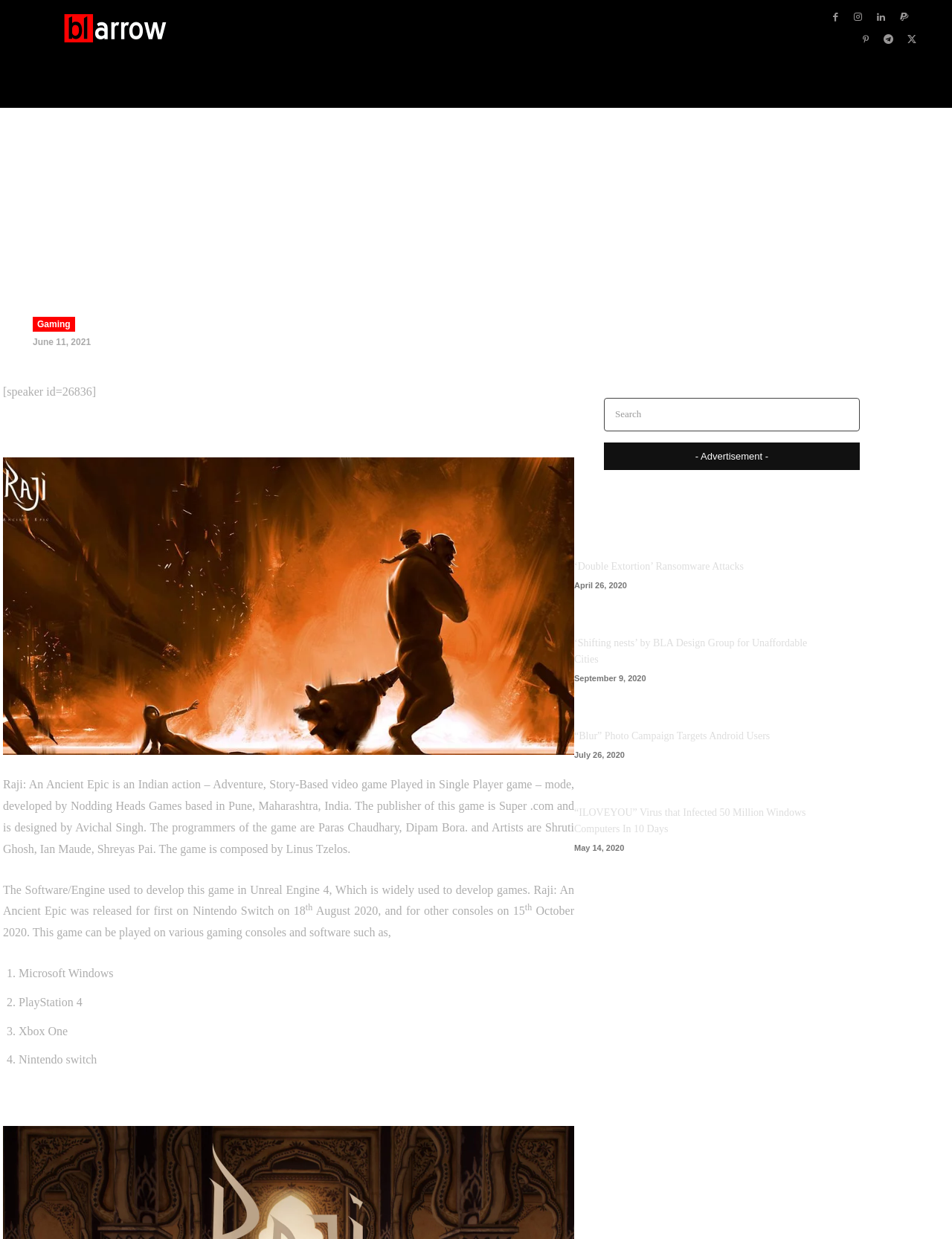Using the given element description, provide the bounding box coordinates (top-left x, top-left y, bottom-right x, bottom-right y) for the corresponding UI element in the screenshot: parent_node: Search aria-label="Search"

[0.87, 0.321, 0.903, 0.348]